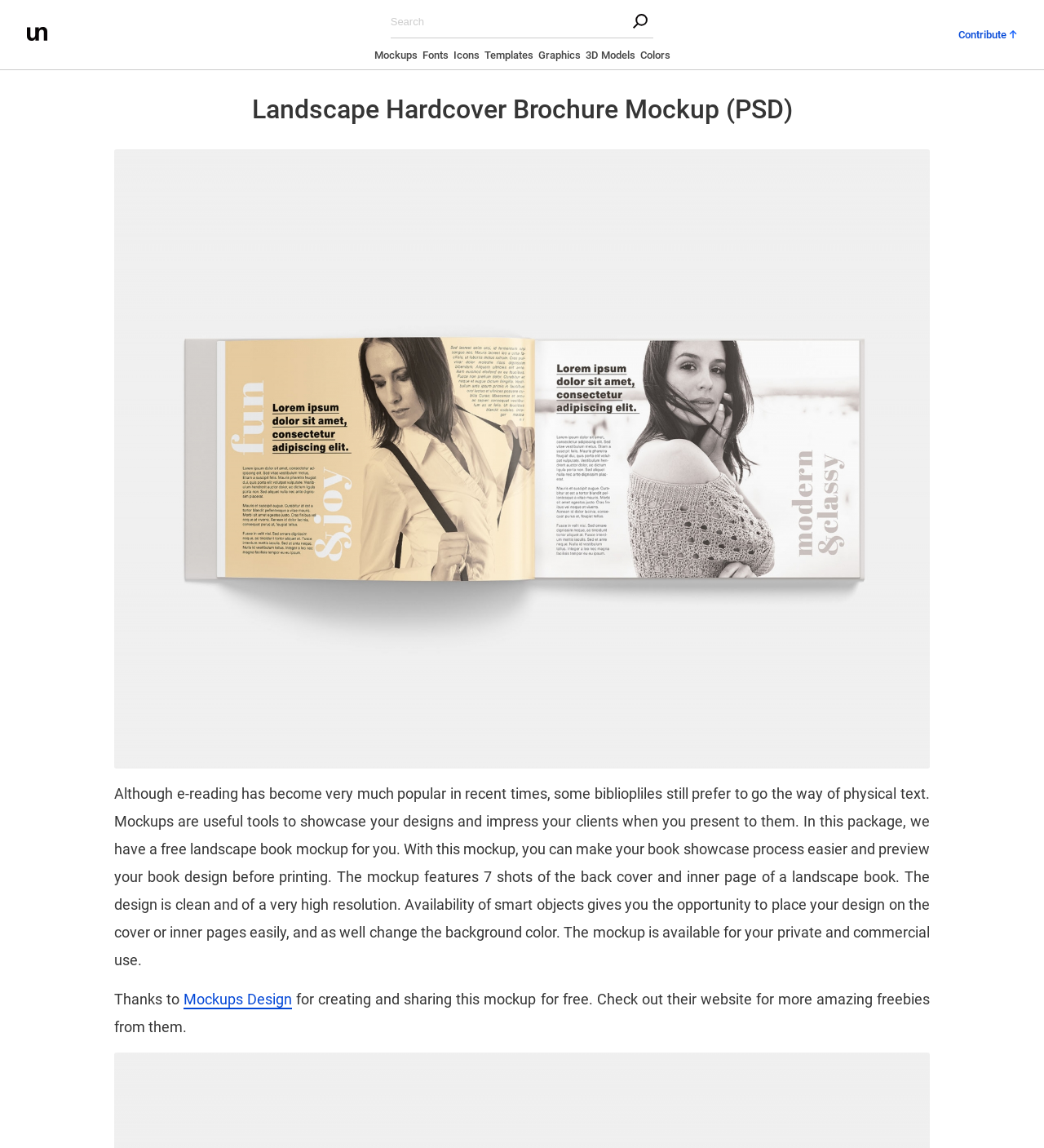Using the information in the image, give a detailed answer to the following question: Who created and shared this mockup?

The webpage credits Mockups Design for creating and sharing this mockup for free, and provides a link to their website for more amazing freebies.